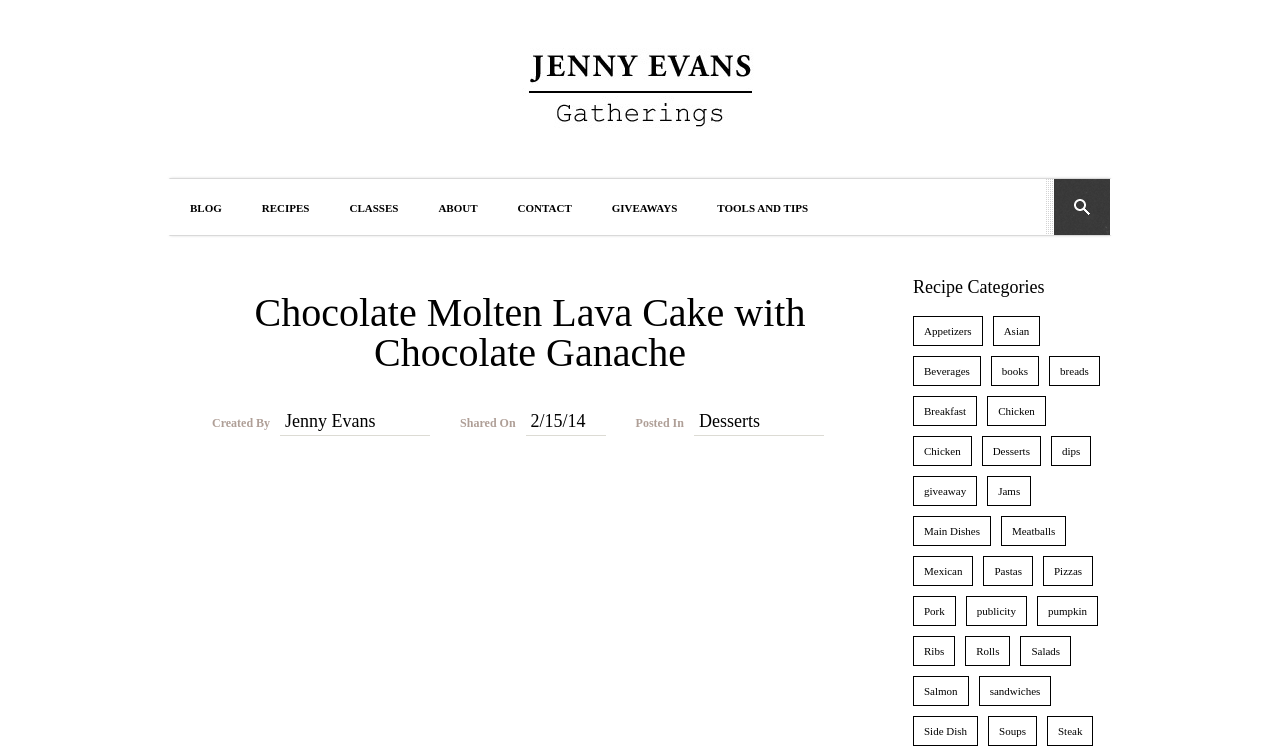What is the category of the recipe?
Based on the image, provide your answer in one word or phrase.

Desserts